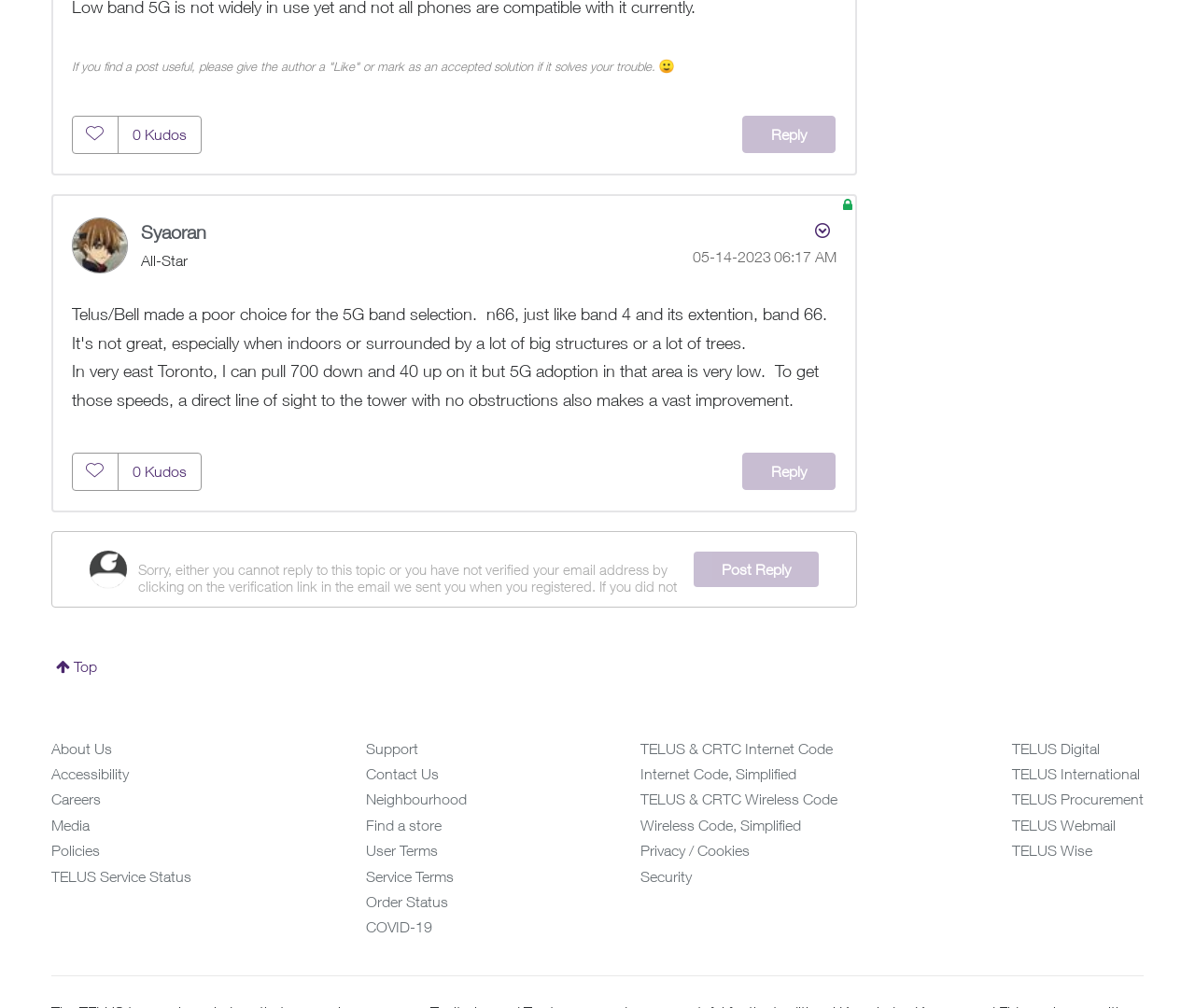Can you pinpoint the bounding box coordinates for the clickable element required for this instruction: "Post Reply"? The coordinates should be four float numbers between 0 and 1, i.e., [left, top, right, bottom].

[0.58, 0.547, 0.685, 0.583]